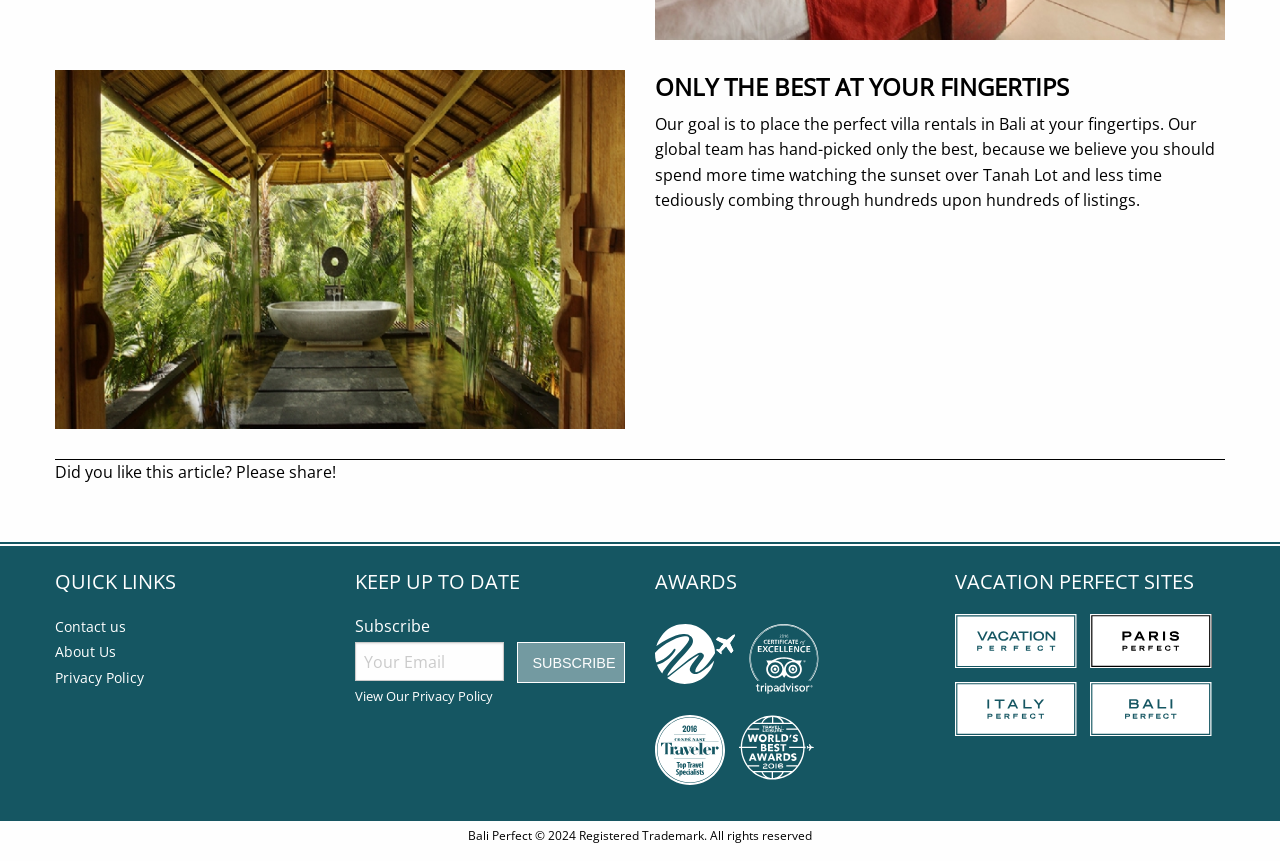Please give a succinct answer to the question in one word or phrase:
What is the goal of the website?

Place perfect villa rentals